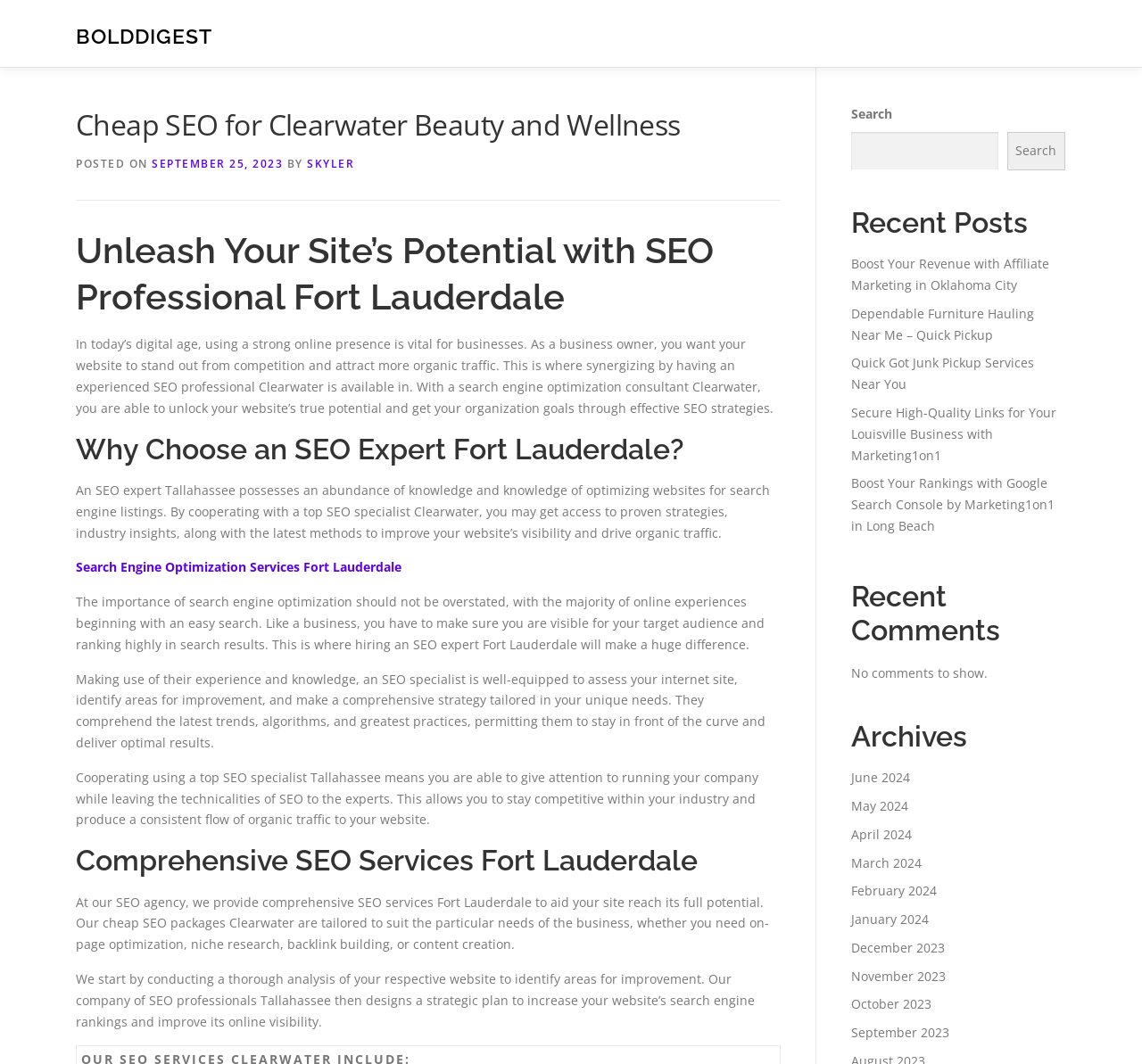Describe every aspect of the webpage in a detailed manner.

The webpage is about BoldDigest, a company that offers cheap SEO services for Clearwater beauty and wellness businesses. At the top of the page, there are three links: "BOLDDIGEST", "Contact", and "Privacy Policy". Below these links, there is a header section with a heading that reads "Cheap SEO for Clearwater Beauty and Wellness". This section also includes the posting date, "SEPTEMBER 25, 2023", and the author's name, "SKYLER".

The main content of the page is divided into several sections. The first section has a heading that reads "Unleash Your Site’s Potential with SEO Professional Fort Lauderdale". This section explains the importance of having a strong online presence for businesses and how an SEO professional can help unlock a website's true potential.

The next section has a heading that reads "Why Choose an SEO Expert Fort Lauderdale?" and explains the benefits of working with an SEO expert, including access to proven strategies, industry insights, and the latest methods to improve a website's visibility and drive organic traffic.

The following sections discuss the importance of search engine optimization, the benefits of hiring an SEO expert, and the comprehensive SEO services offered by the company. These sections include several paragraphs of text that explain the services provided, including on-page optimization, niche research, backlink building, and content creation.

On the right side of the page, there is a search bar with a button that reads "Search". Below the search bar, there is a section with a heading that reads "Recent Posts", which lists several links to recent articles, including "Boost Your Revenue with Affiliate Marketing in Oklahoma City" and "Secure High-Quality Links for Your Louisville Business with Marketing1on1".

Further down the page, there are sections with headings that read "Recent Comments" and "Archives". The "Recent Comments" section indicates that there are no comments to show, while the "Archives" section lists links to monthly archives, starting from June 2024 and going back to September 2023.